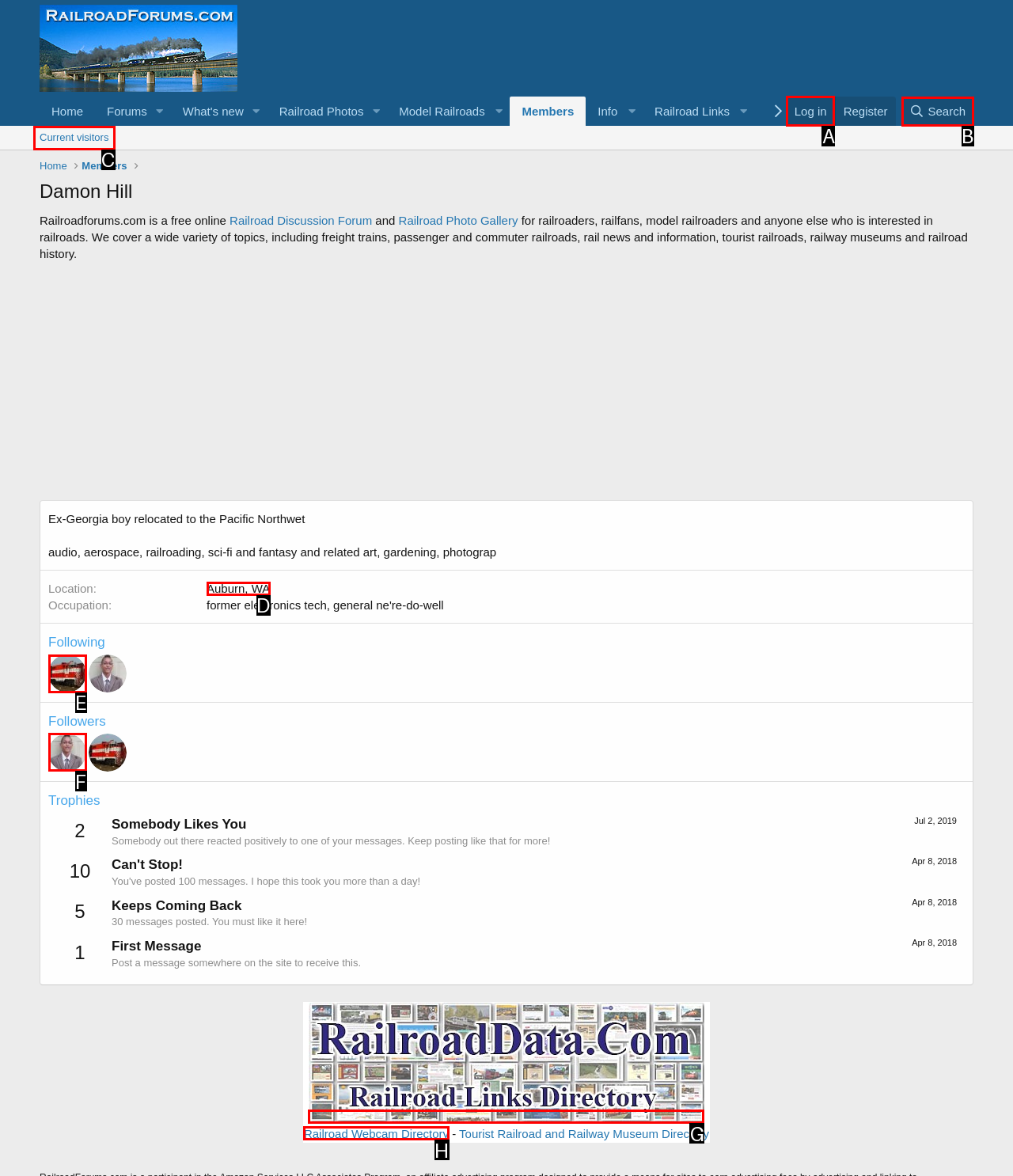Point out the UI element to be clicked for this instruction: Click on the 'Log in' link. Provide the answer as the letter of the chosen element.

A